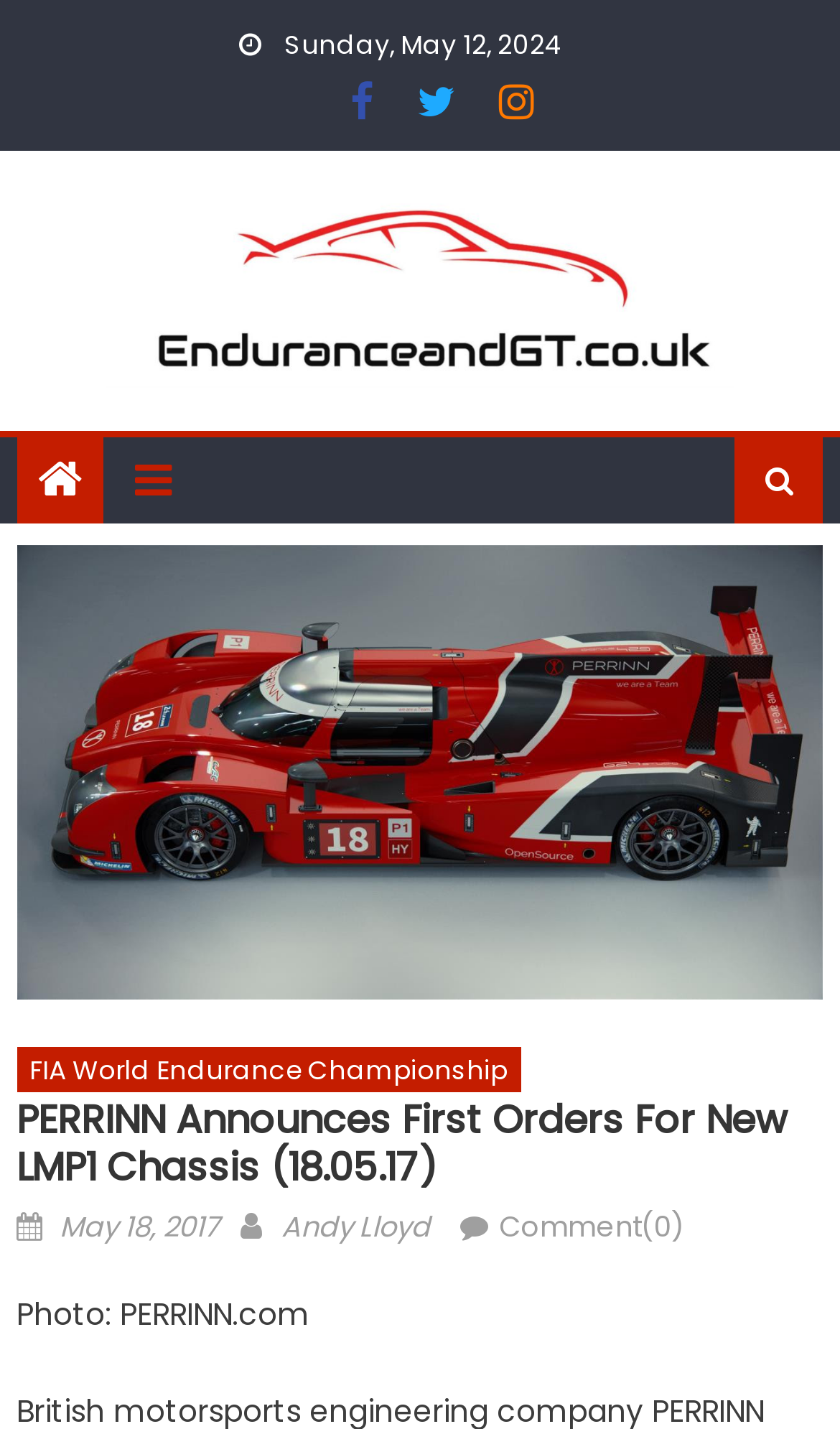Identify and provide the text content of the webpage's primary headline.

PERRINN Announces First Orders For New LMP1 Chassis (18.05.17)